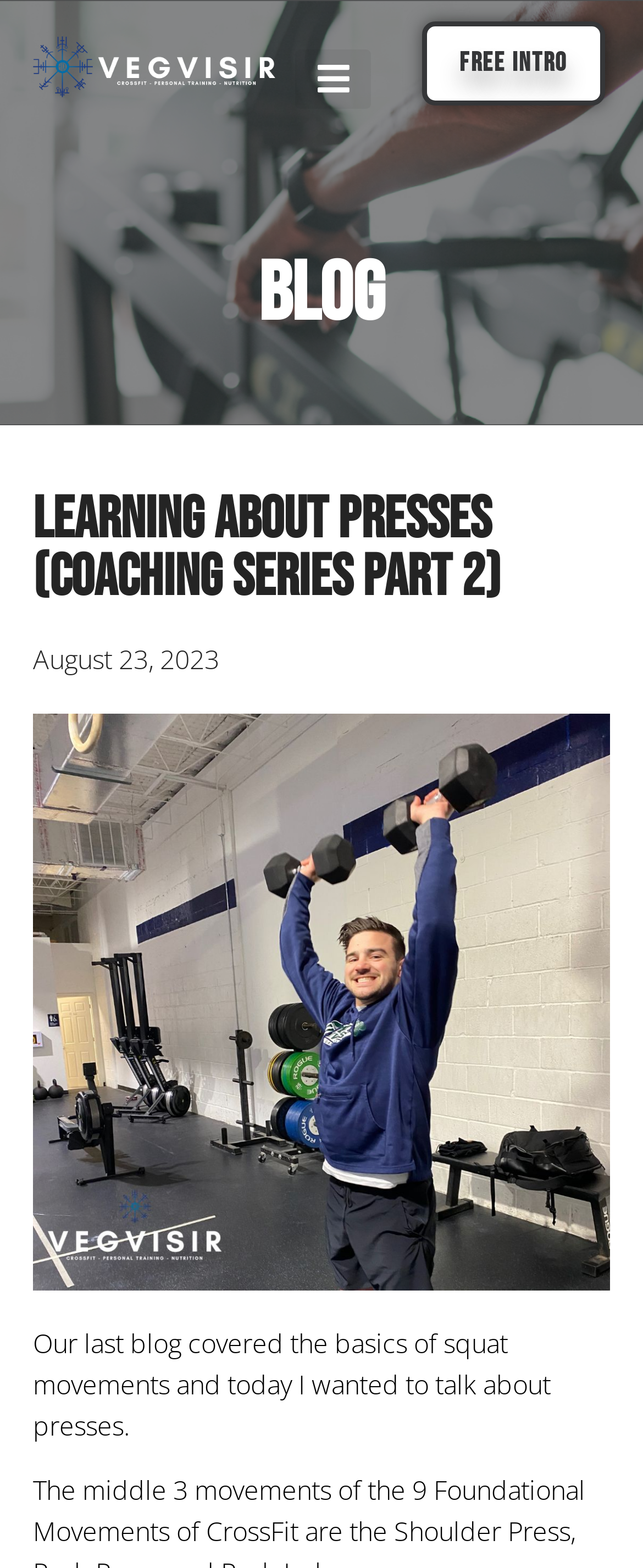Bounding box coordinates are specified in the format (top-left x, top-left y, bottom-right x, bottom-right y). All values are floating point numbers bounded between 0 and 1. Please provide the bounding box coordinate of the region this sentence describes: Menu

[0.459, 0.032, 0.577, 0.069]